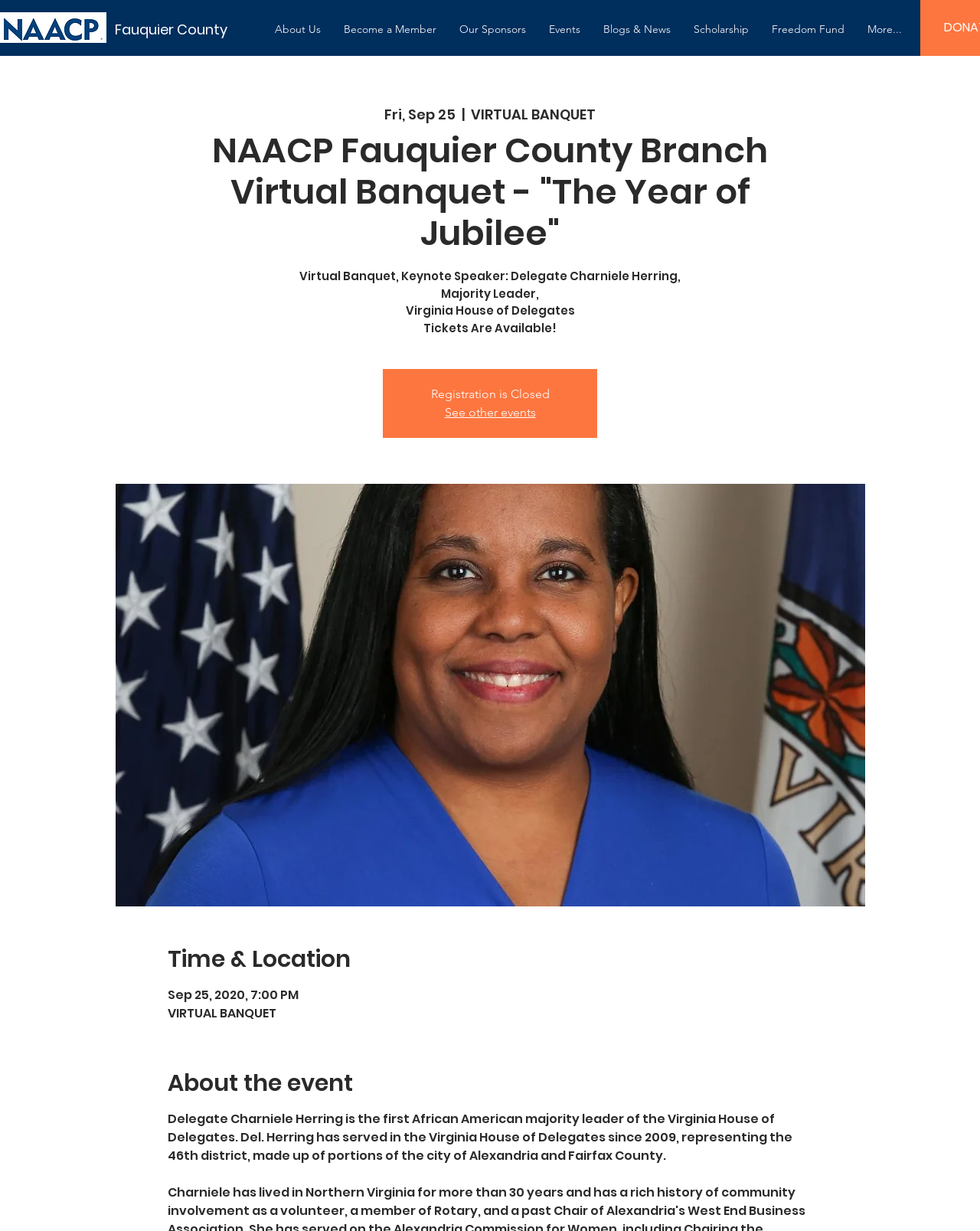Can you show the bounding box coordinates of the region to click on to complete the task described in the instruction: "Click on 'About Us'"?

[0.269, 0.007, 0.339, 0.041]